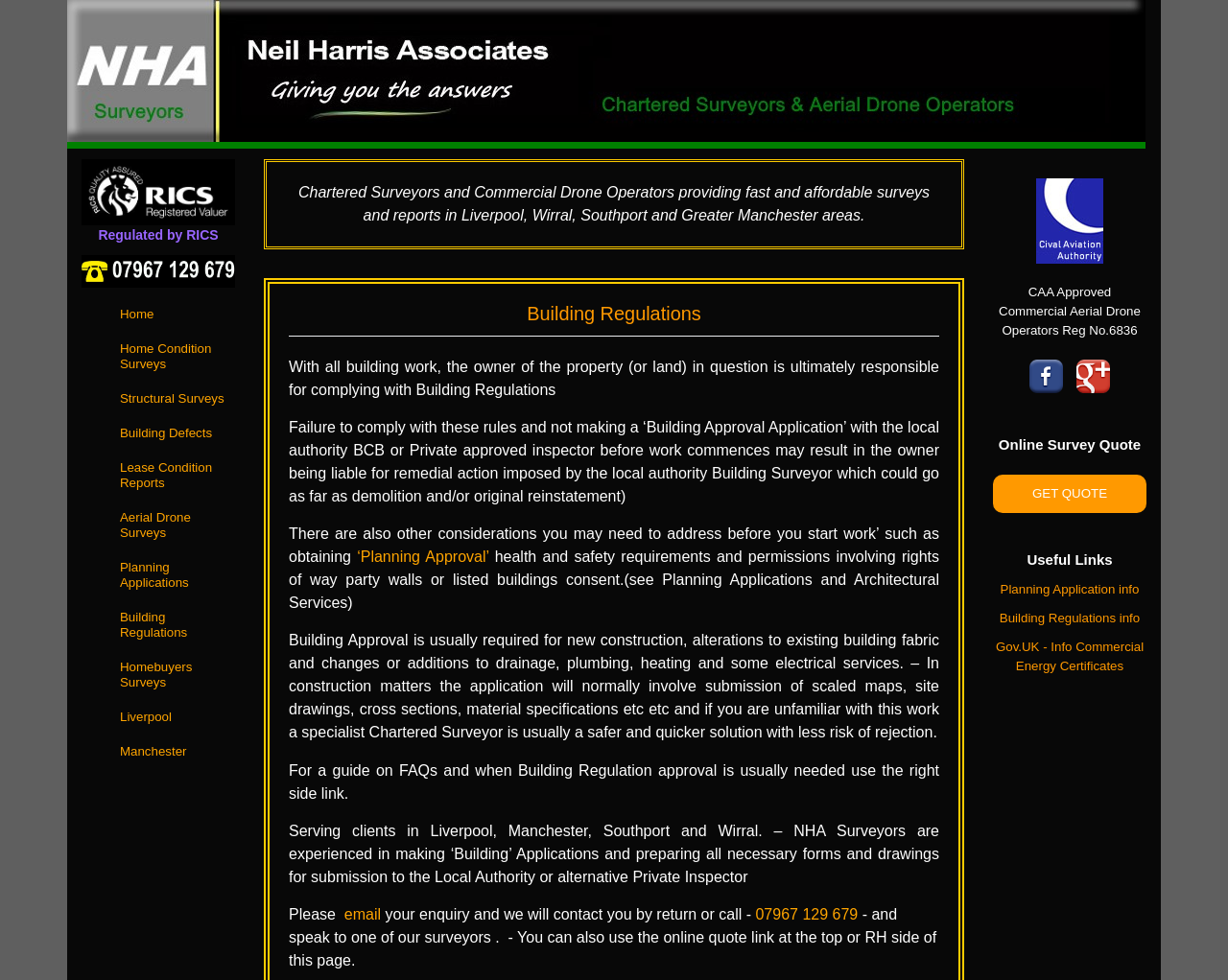Identify the bounding box coordinates of the region that needs to be clicked to carry out this instruction: "Click the 'Planning Application info' link". Provide these coordinates as four float numbers ranging from 0 to 1, i.e., [left, top, right, bottom].

[0.809, 0.592, 0.934, 0.612]